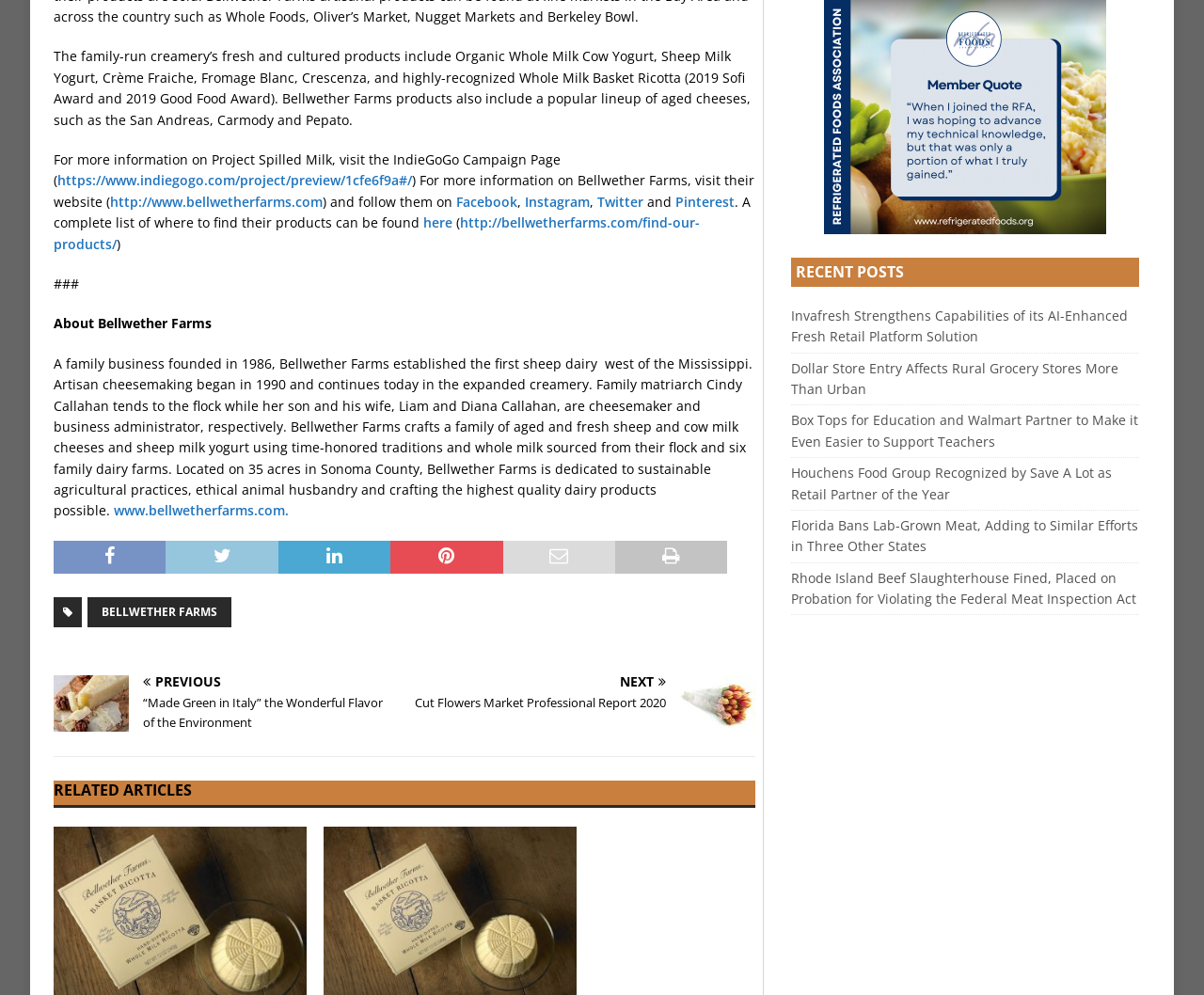Identify the bounding box coordinates for the UI element described as follows: Instagram. Use the format (top-left x, top-left y, bottom-right x, bottom-right y) and ensure all values are floating point numbers between 0 and 1.

[0.436, 0.194, 0.49, 0.212]